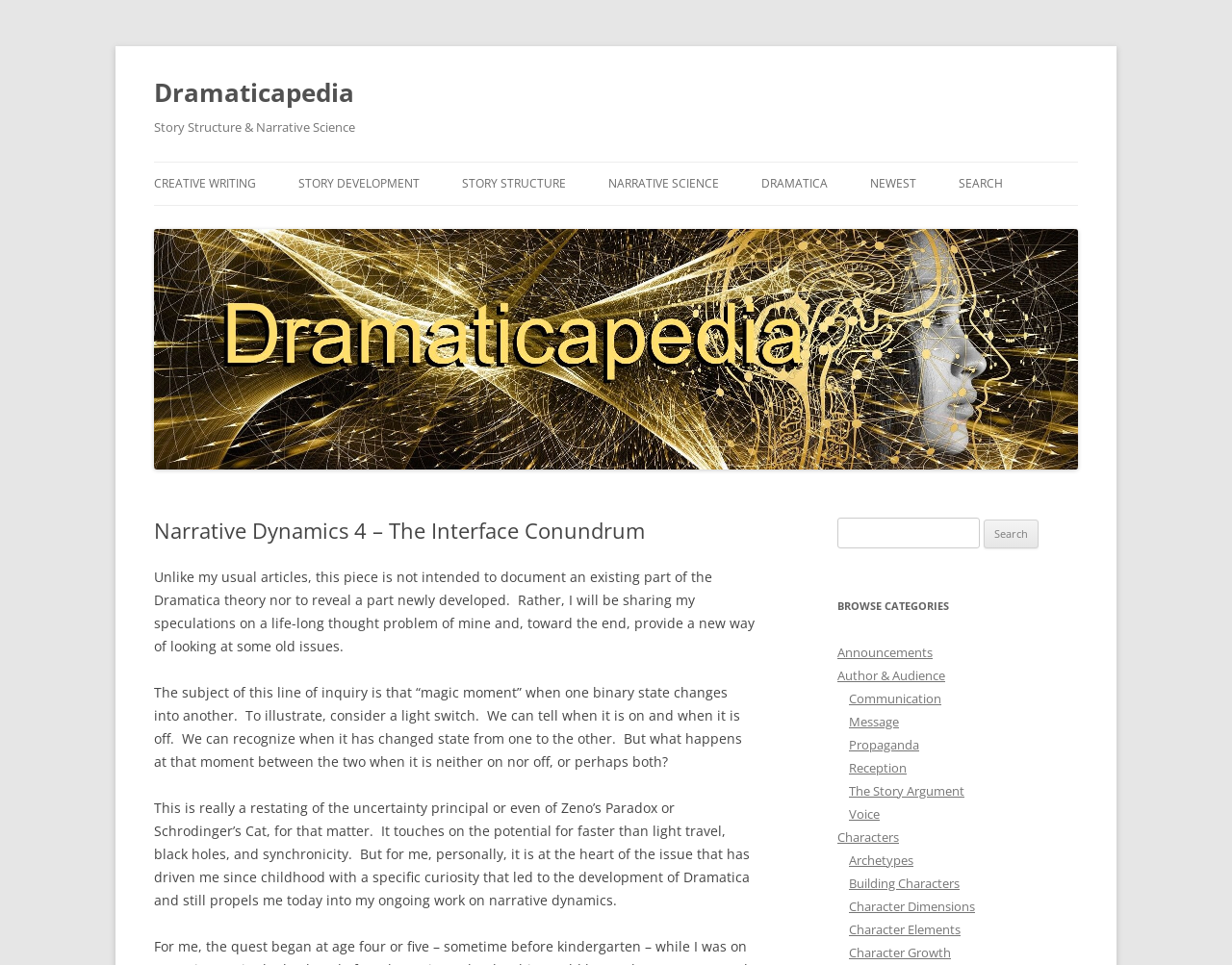Given the description: "Communication", determine the bounding box coordinates of the UI element. The coordinates should be formatted as four float numbers between 0 and 1, [left, top, right, bottom].

[0.689, 0.715, 0.764, 0.733]